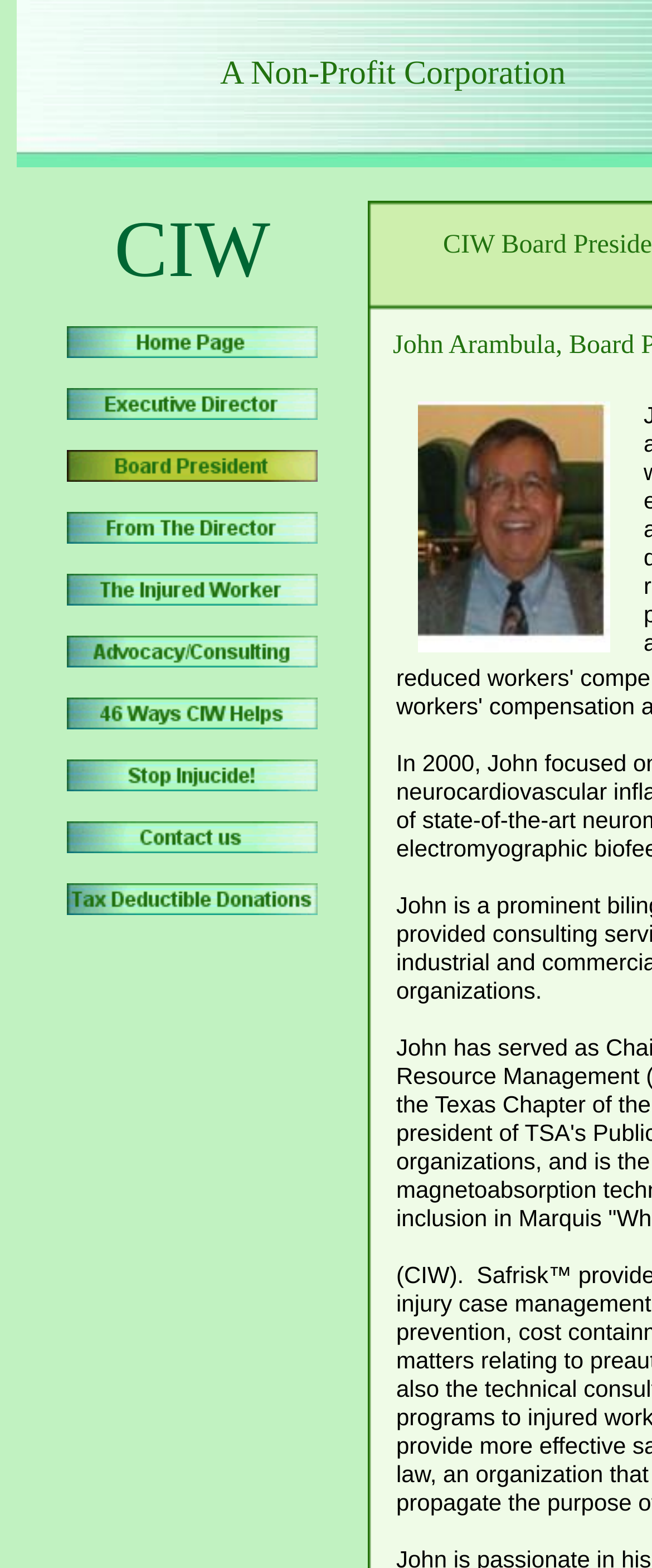Please mark the bounding box coordinates of the area that should be clicked to carry out the instruction: "Read the article about 28 Year-Old DME Company Owner Guilty Of $16 Million Kickback Scheme".

None